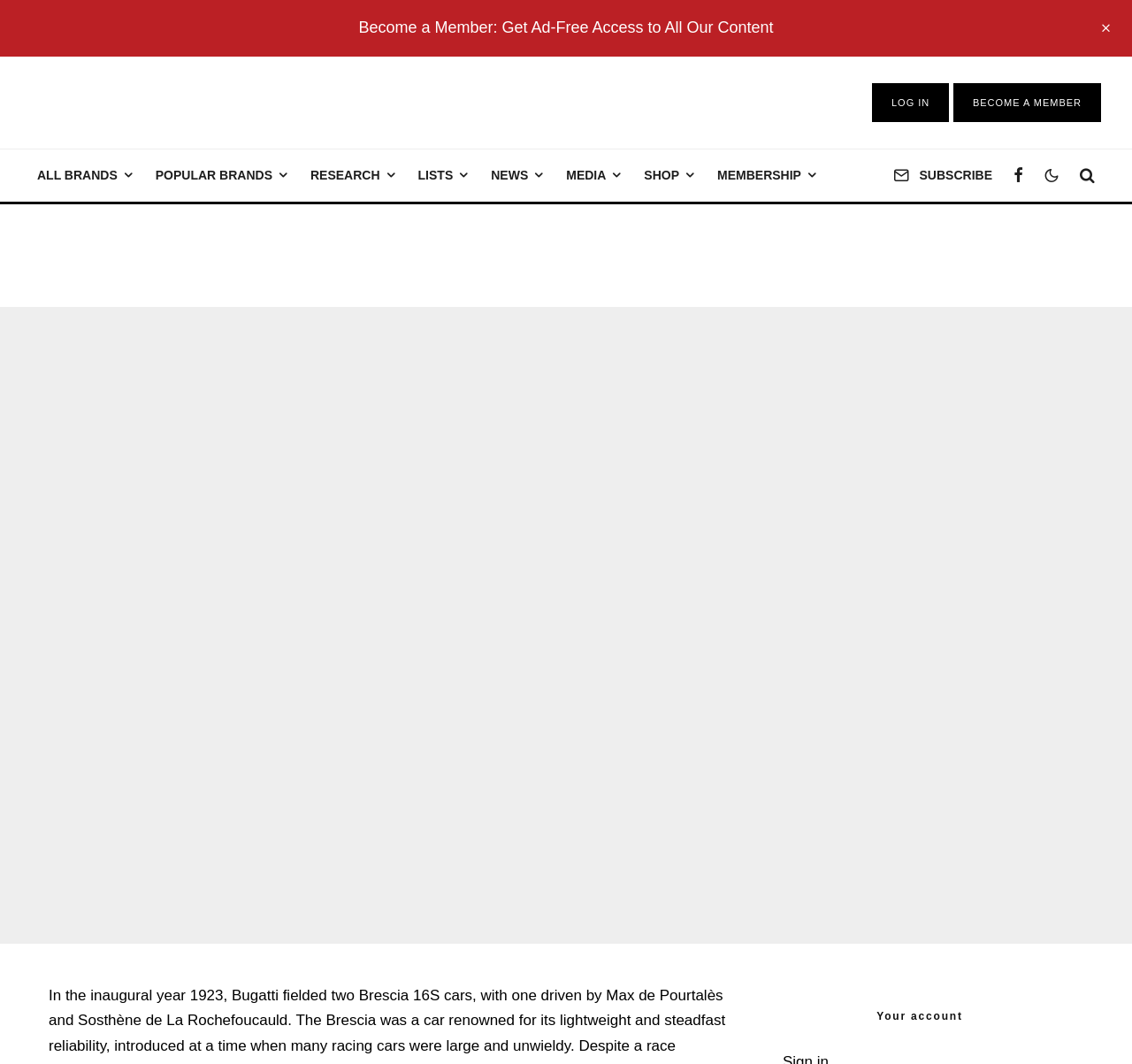Identify the bounding box coordinates for the UI element described by the following text: "Popular Brands". Provide the coordinates as four float numbers between 0 and 1, in the format [left, top, right, bottom].

[0.128, 0.14, 0.265, 0.19]